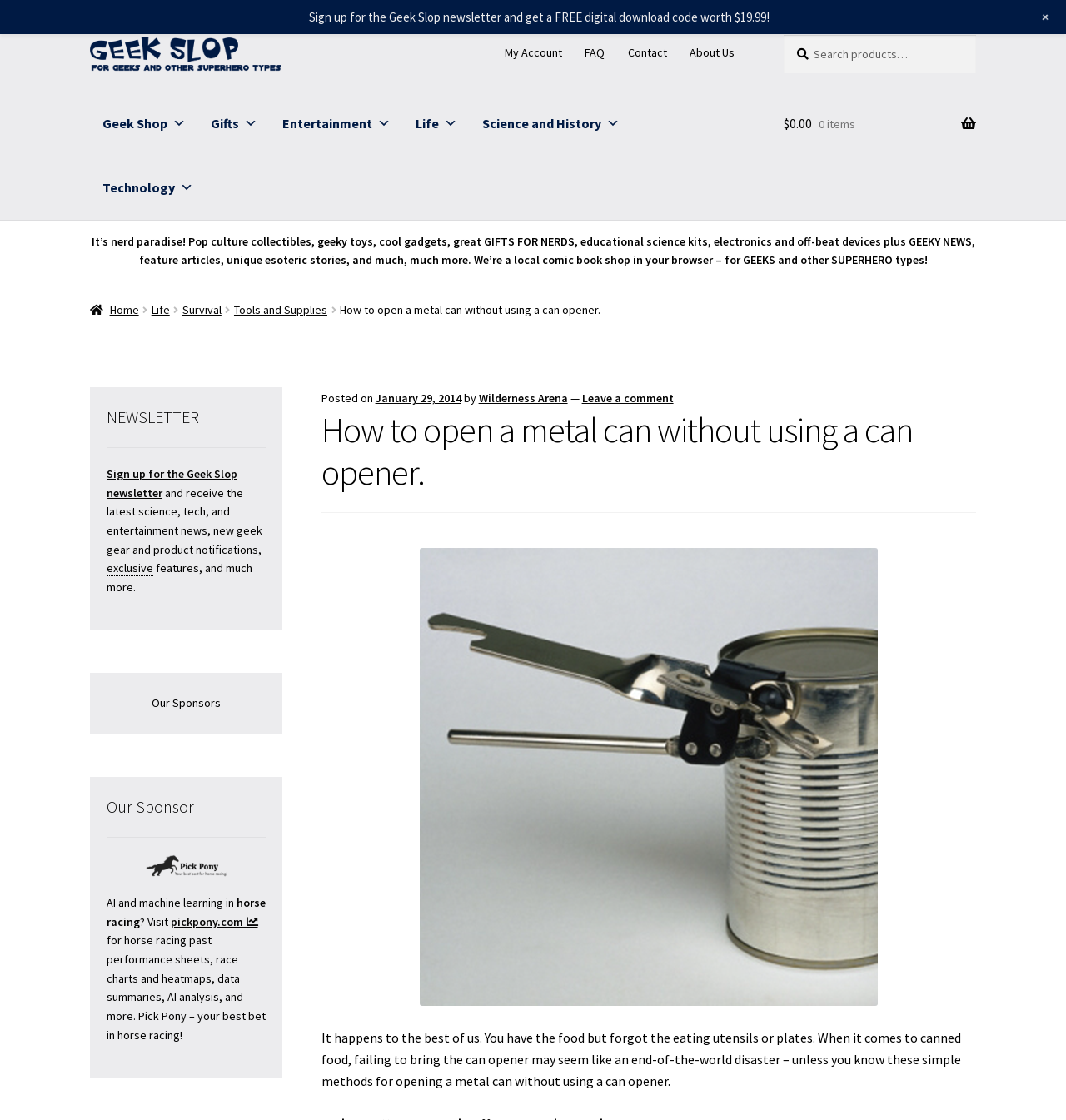Indicate the bounding box coordinates of the element that needs to be clicked to satisfy the following instruction: "Sign up for the Geek Slop newsletter". The coordinates should be four float numbers between 0 and 1, i.e., [left, top, right, bottom].

[0.1, 0.416, 0.223, 0.447]